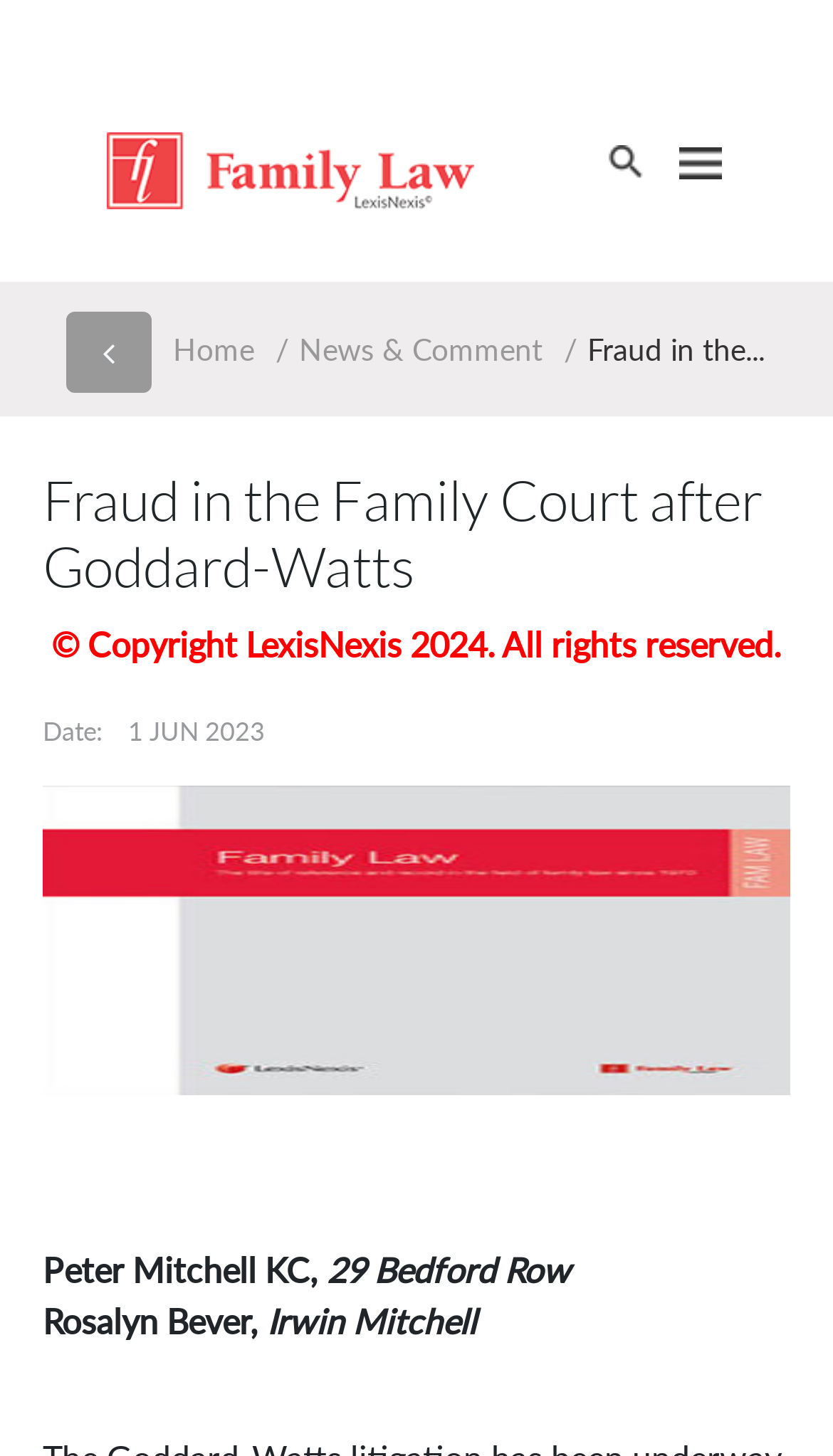Determine the bounding box coordinates (top-left x, top-left y, bottom-right x, bottom-right y) of the UI element described in the following text: News & Comment

[0.359, 0.227, 0.664, 0.252]